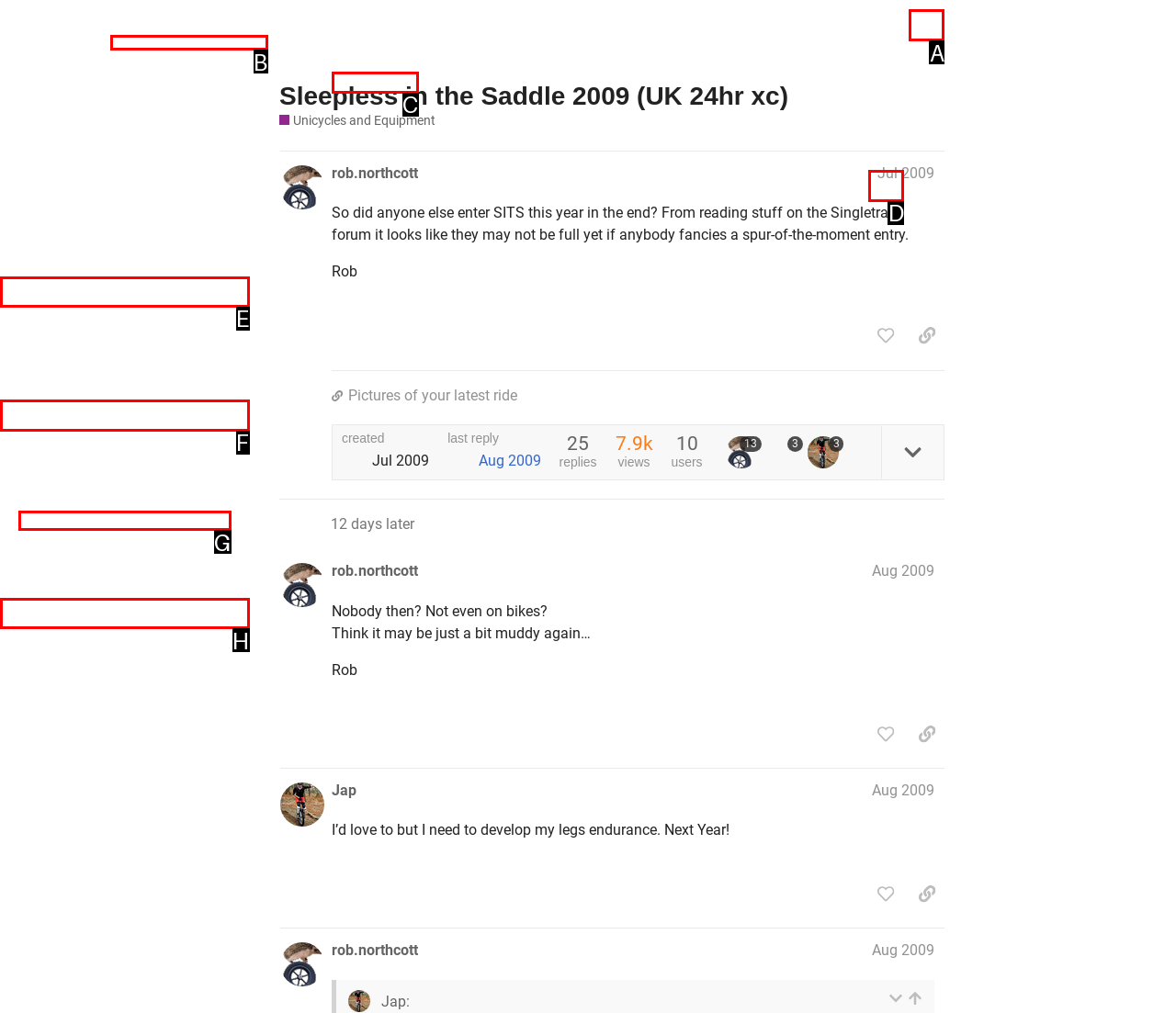Identify the correct UI element to click for the following task: View the 'Unicycles and Equipment' category Choose the option's letter based on the given choices.

E